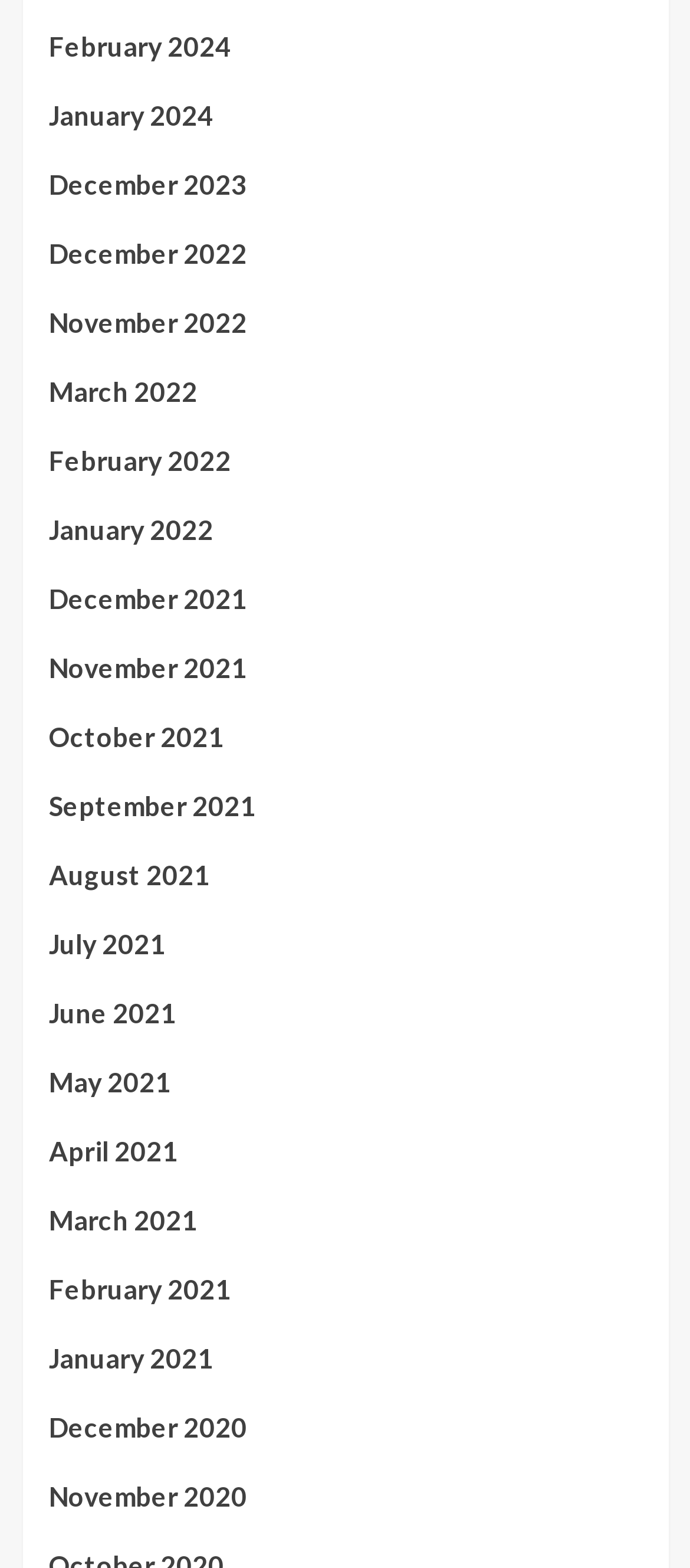Using the provided element description, identify the bounding box coordinates as (top-left x, top-left y, bottom-right x, bottom-right y). Ensure all values are between 0 and 1. Description: December 2020

[0.071, 0.897, 0.929, 0.941]